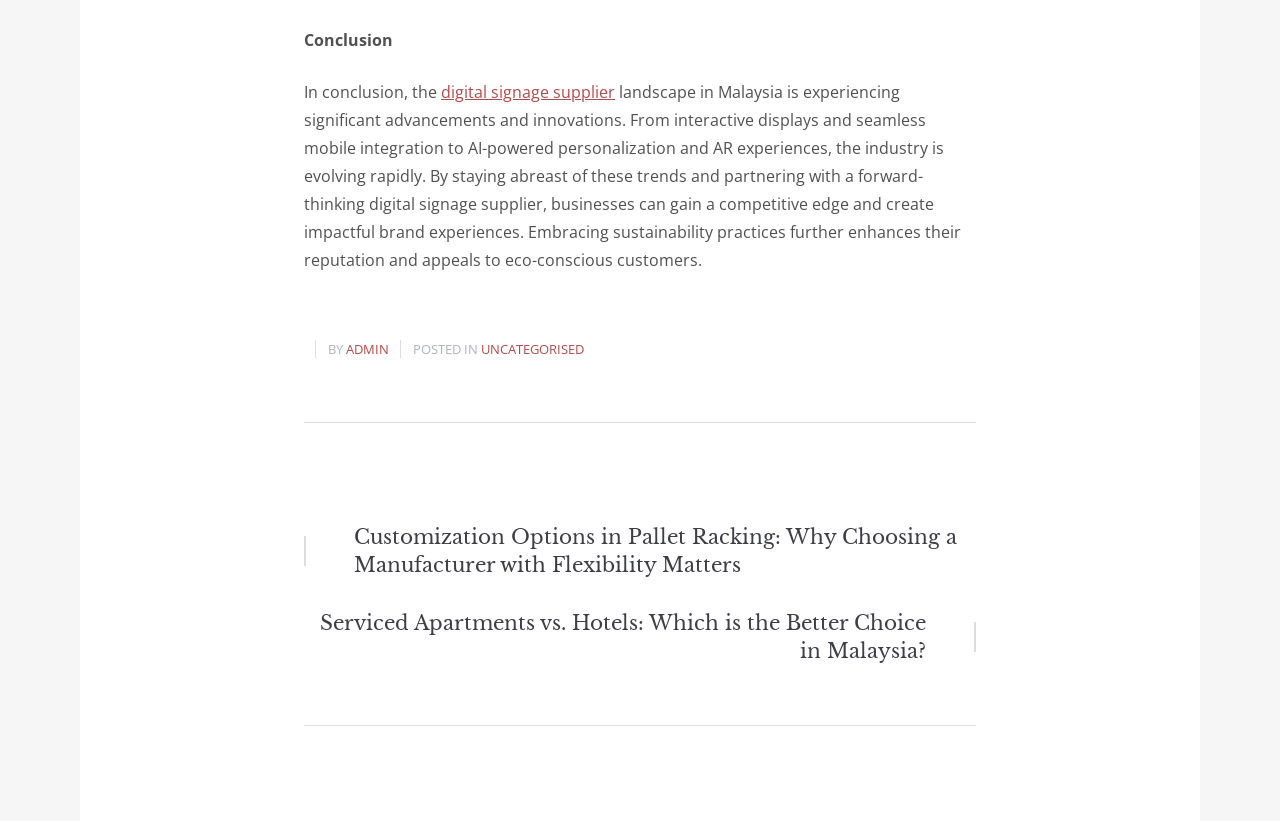Based on the element description admin, identify the bounding box of the UI element in the given webpage screenshot. The coordinates should be in the format (top-left x, top-left y, bottom-right x, bottom-right y) and must be between 0 and 1.

[0.27, 0.414, 0.304, 0.436]